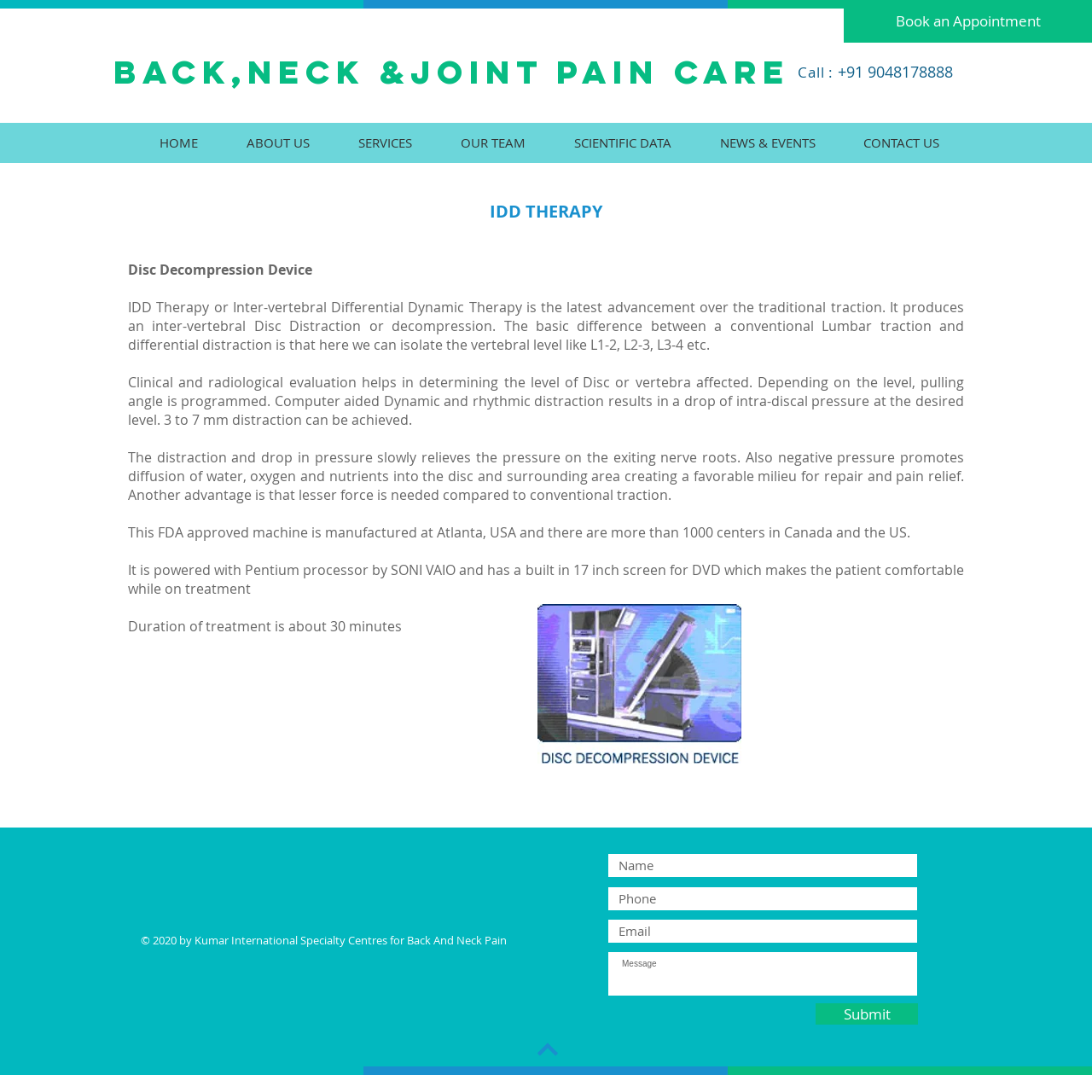Please specify the bounding box coordinates of the clickable region necessary for completing the following instruction: "Visit the 'Sermons' page". The coordinates must consist of four float numbers between 0 and 1, i.e., [left, top, right, bottom].

None